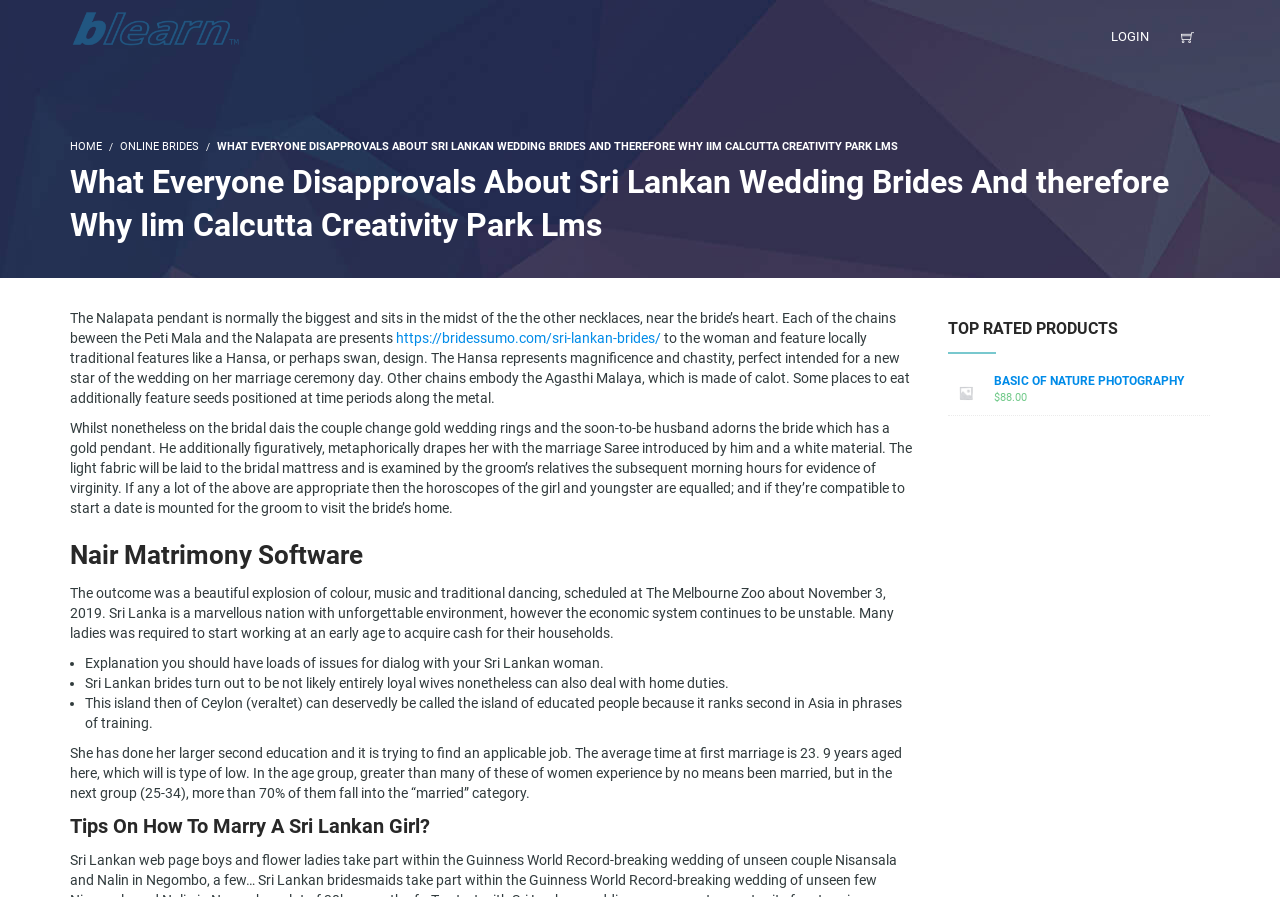Please answer the following question using a single word or phrase: 
What is the average age of first marriage in Sri Lanka?

23.9 years